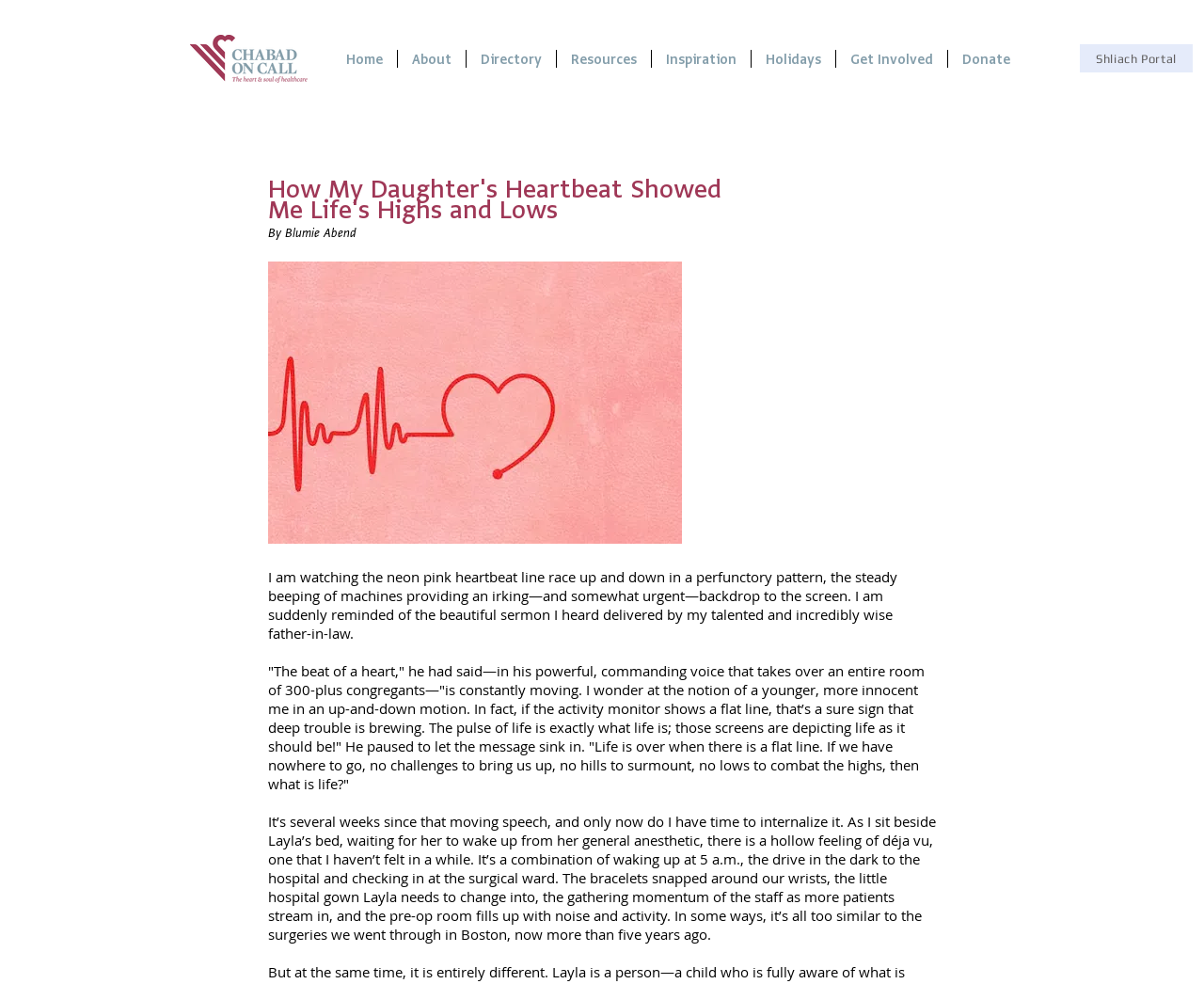Find the bounding box coordinates of the element you need to click on to perform this action: 'Click the Shliach Portal link'. The coordinates should be represented by four float values between 0 and 1, in the format [left, top, right, bottom].

[0.897, 0.045, 0.991, 0.074]